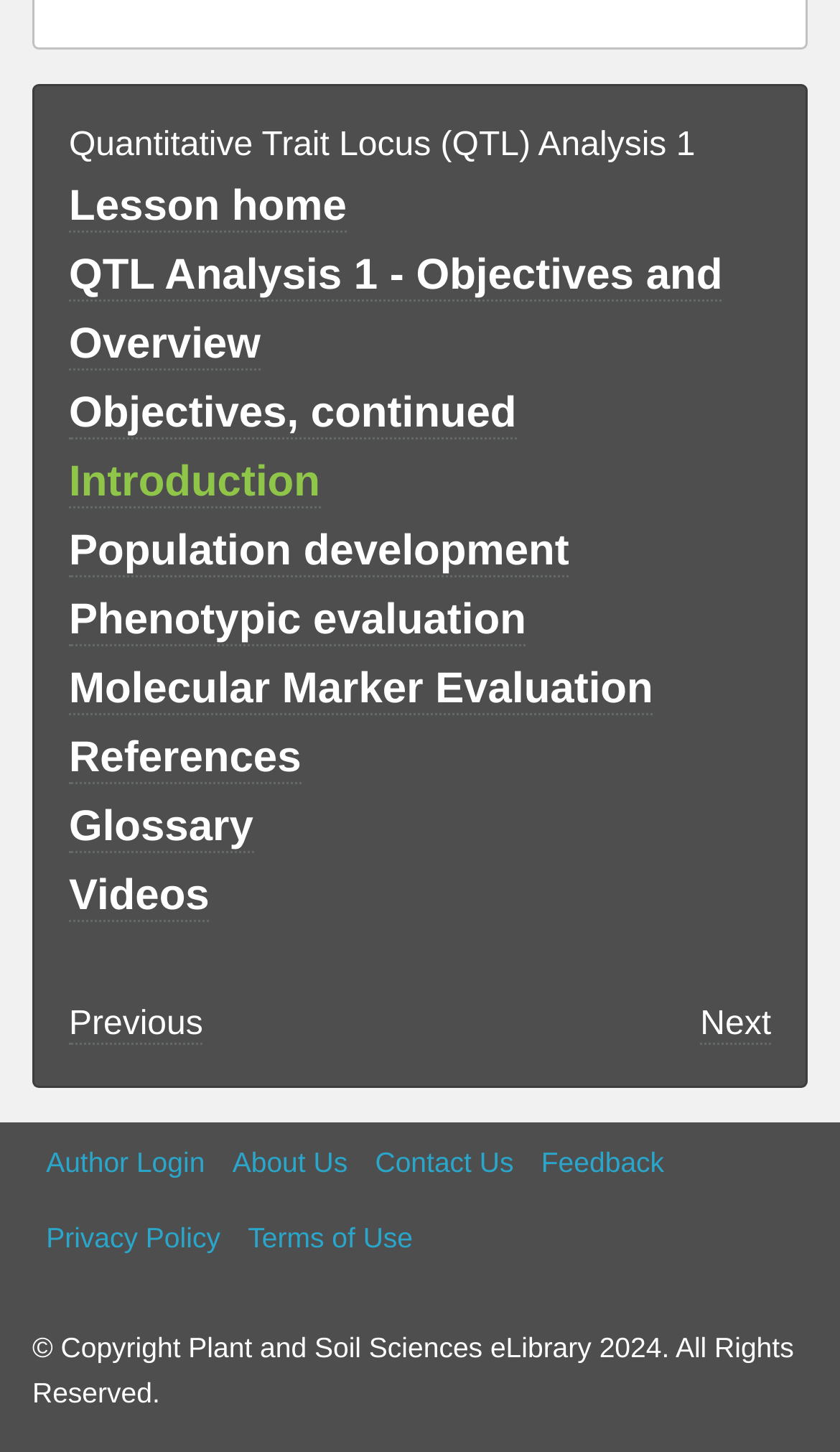Answer the question with a brief word or phrase:
What is the text above the 'Author Login' link?

Copyright information